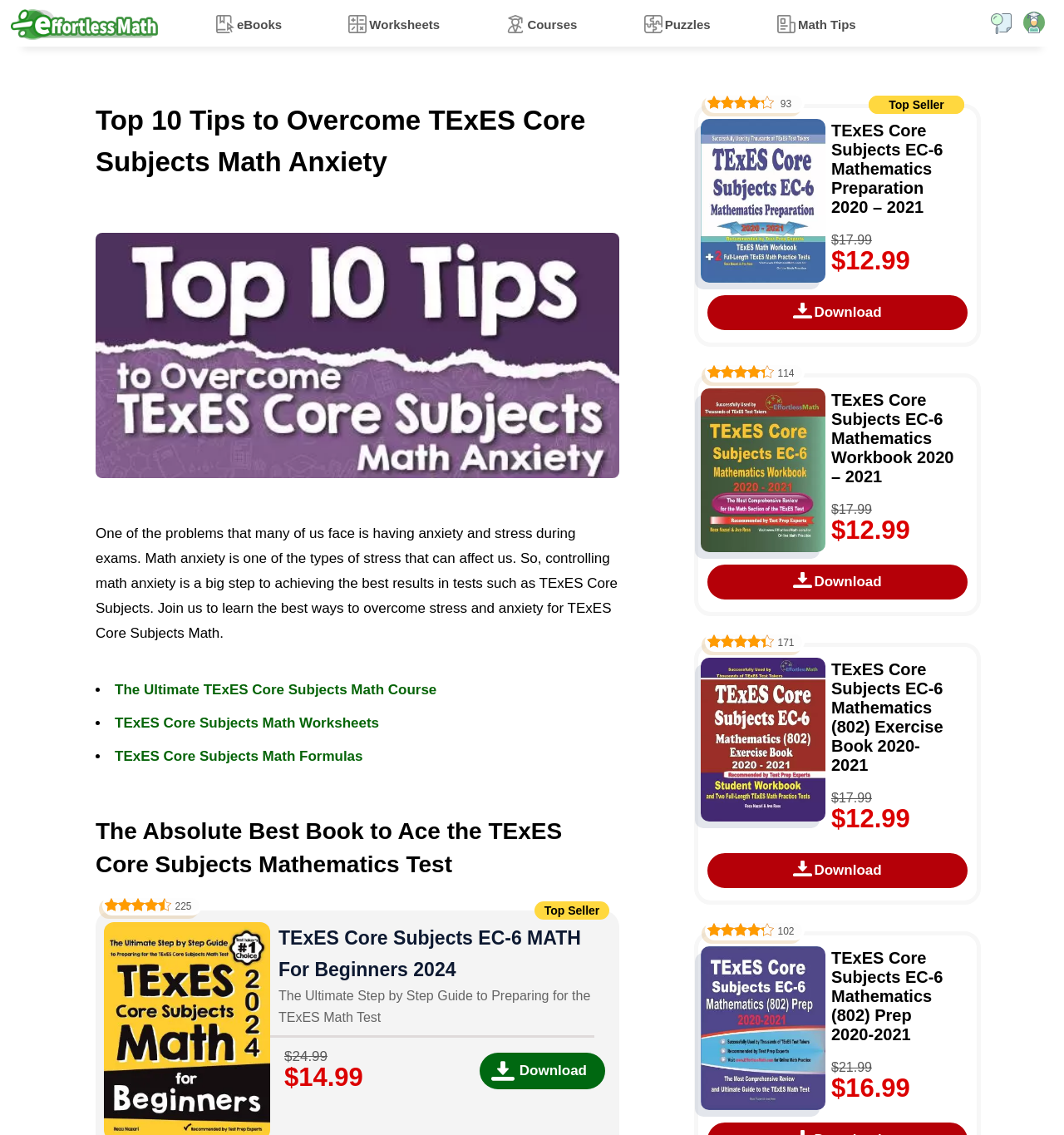Please answer the following question using a single word or phrase: 
What is the main topic of this webpage?

TExES math